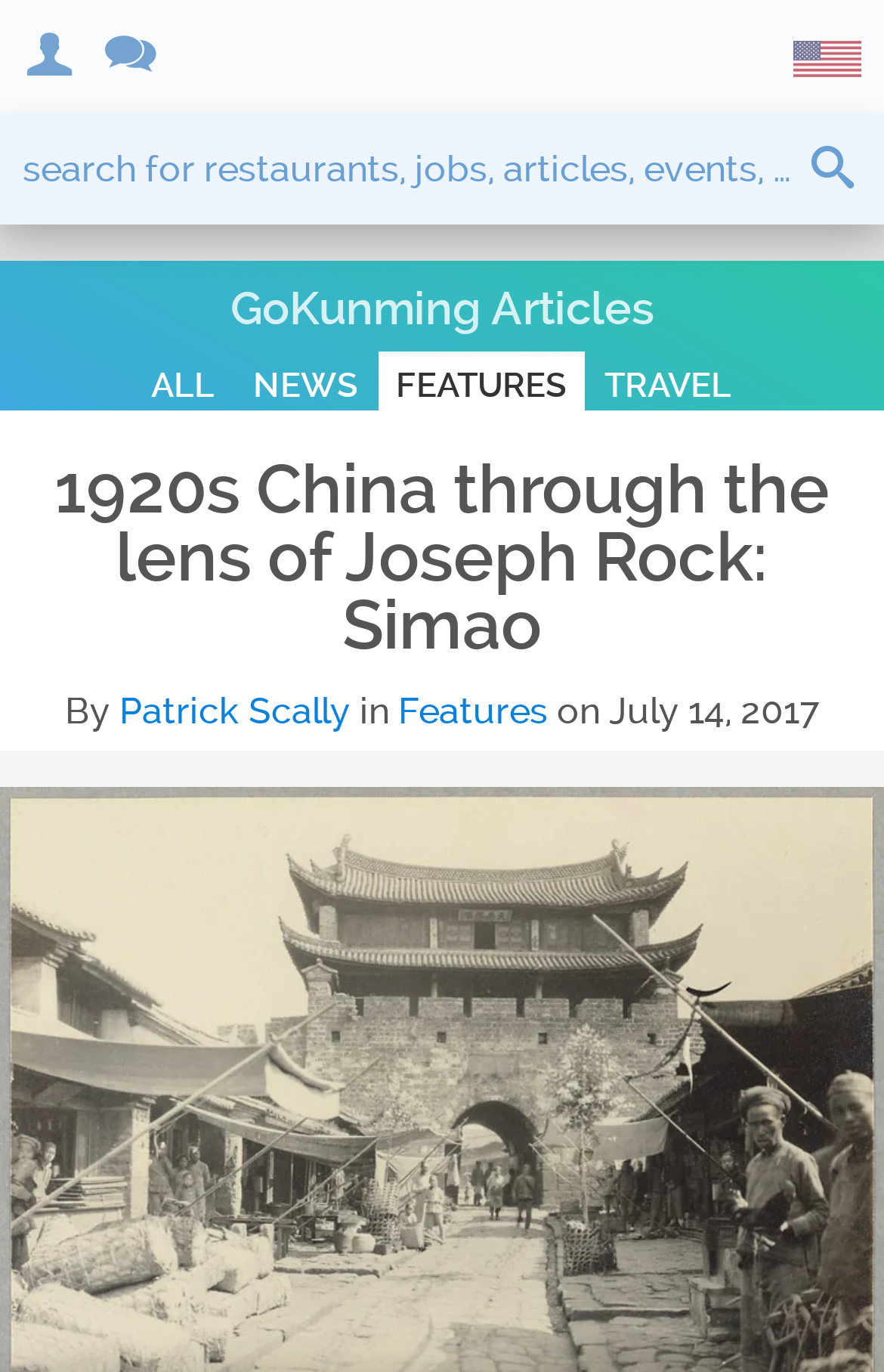Find the coordinates for the bounding box of the element with this description: "Miller Mechanical Specialties".

None